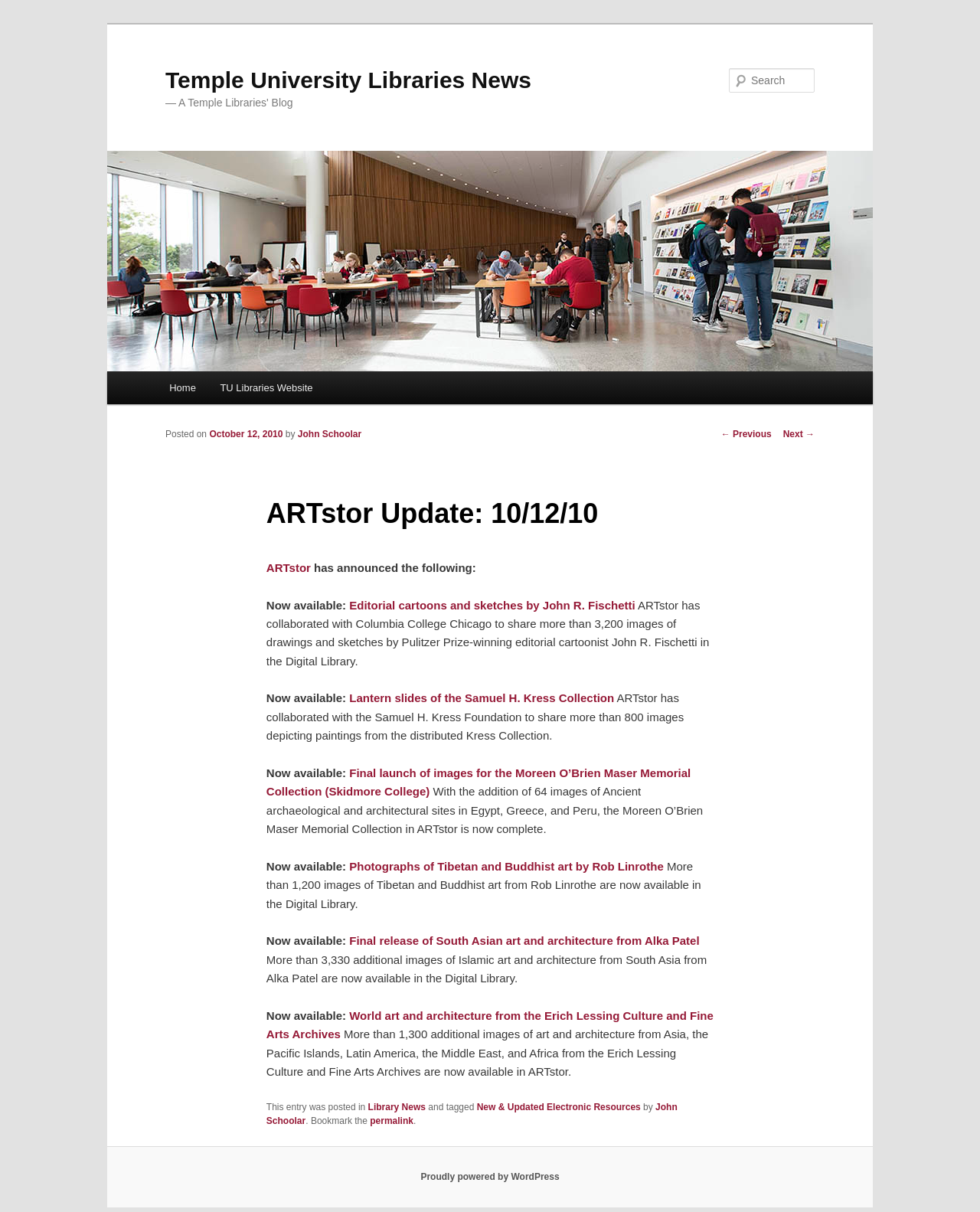Observe the image and answer the following question in detail: How many links are there in the main menu?

I found the answer by looking at the links under the 'Main menu' heading, which are 'Home' and 'TU Libraries Website'.